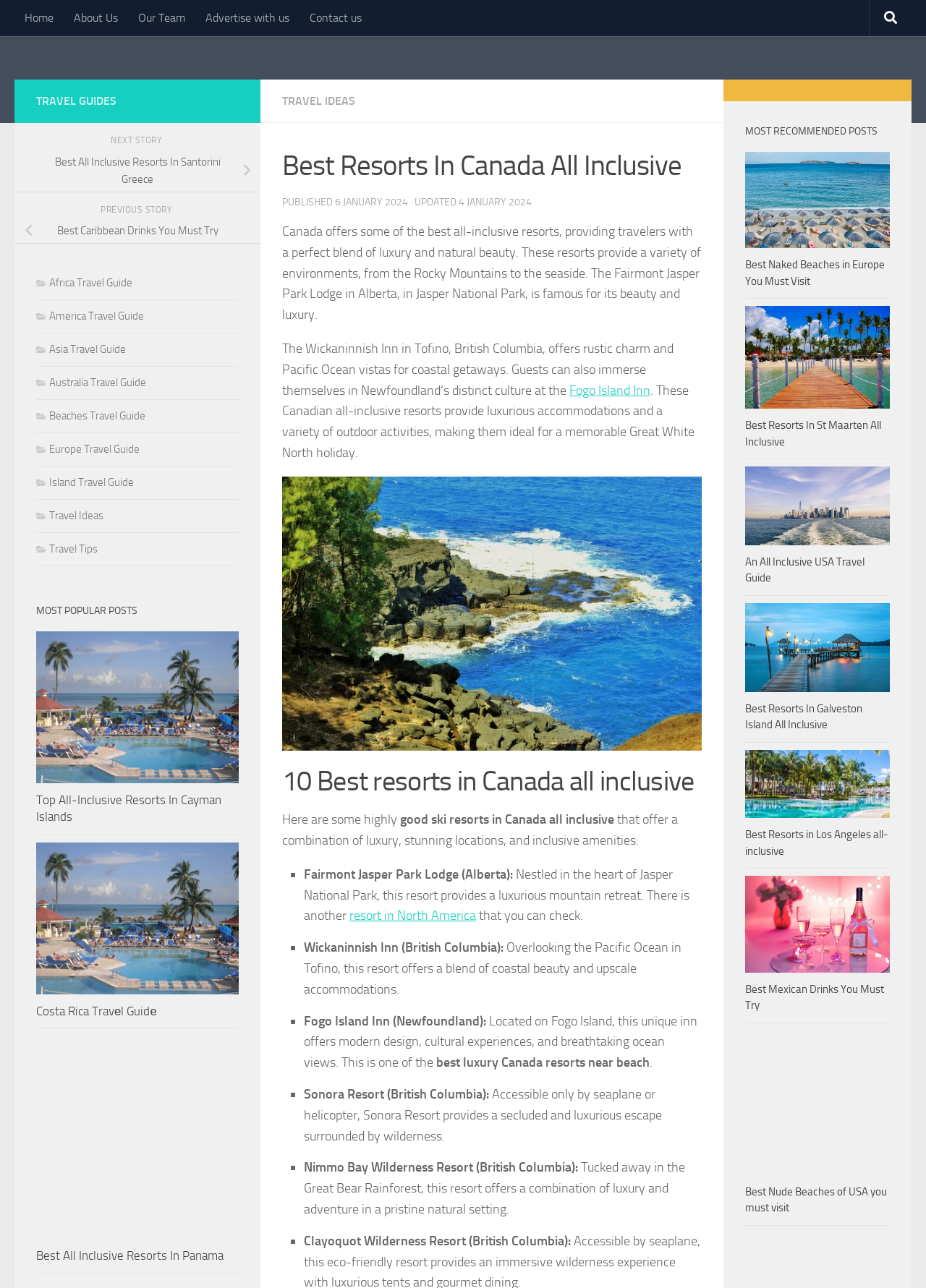Please locate the bounding box coordinates of the element's region that needs to be clicked to follow the instruction: "Click on the 'Home' link". The bounding box coordinates should be provided as four float numbers between 0 and 1, i.e., [left, top, right, bottom].

[0.016, 0.0, 0.069, 0.028]